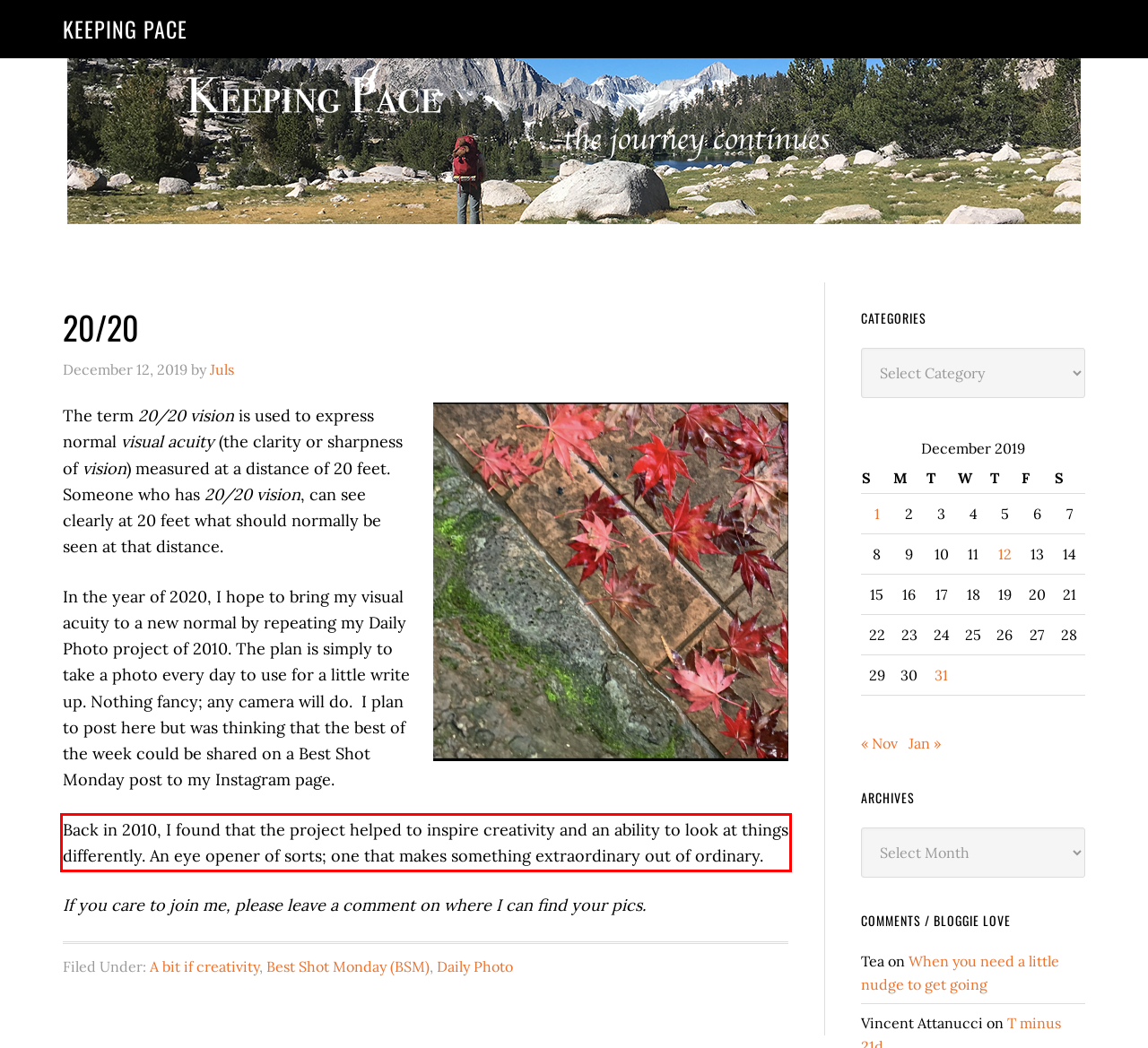Analyze the screenshot of a webpage where a red rectangle is bounding a UI element. Extract and generate the text content within this red bounding box.

Back in 2010, I found that the project helped to inspire creativity and an ability to look at things differently. An eye opener of sorts; one that makes something extraordinary out of ordinary.